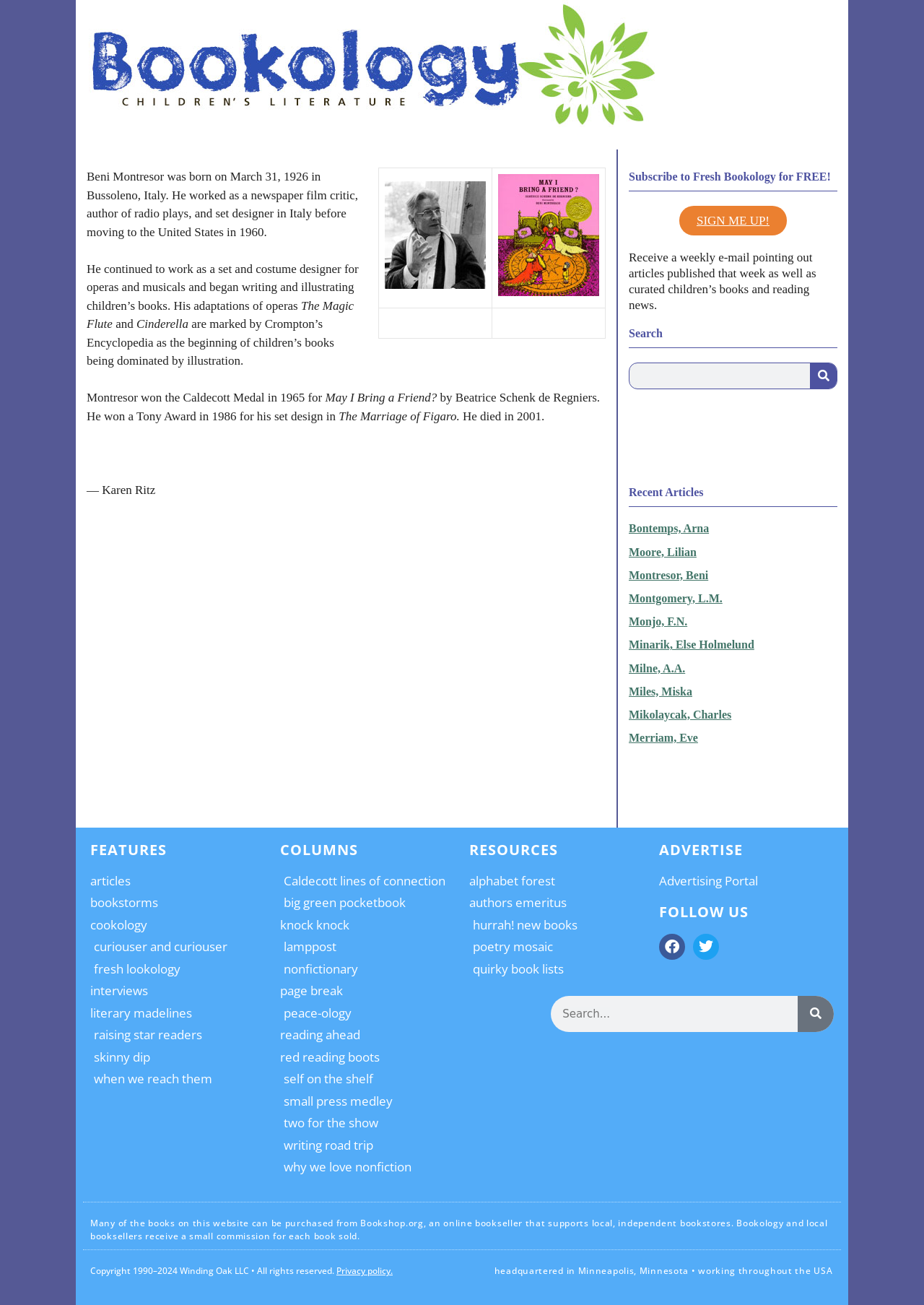What is the name of the newsletter that users can subscribe to for free?
Answer the question with just one word or phrase using the image.

Fresh Bookology